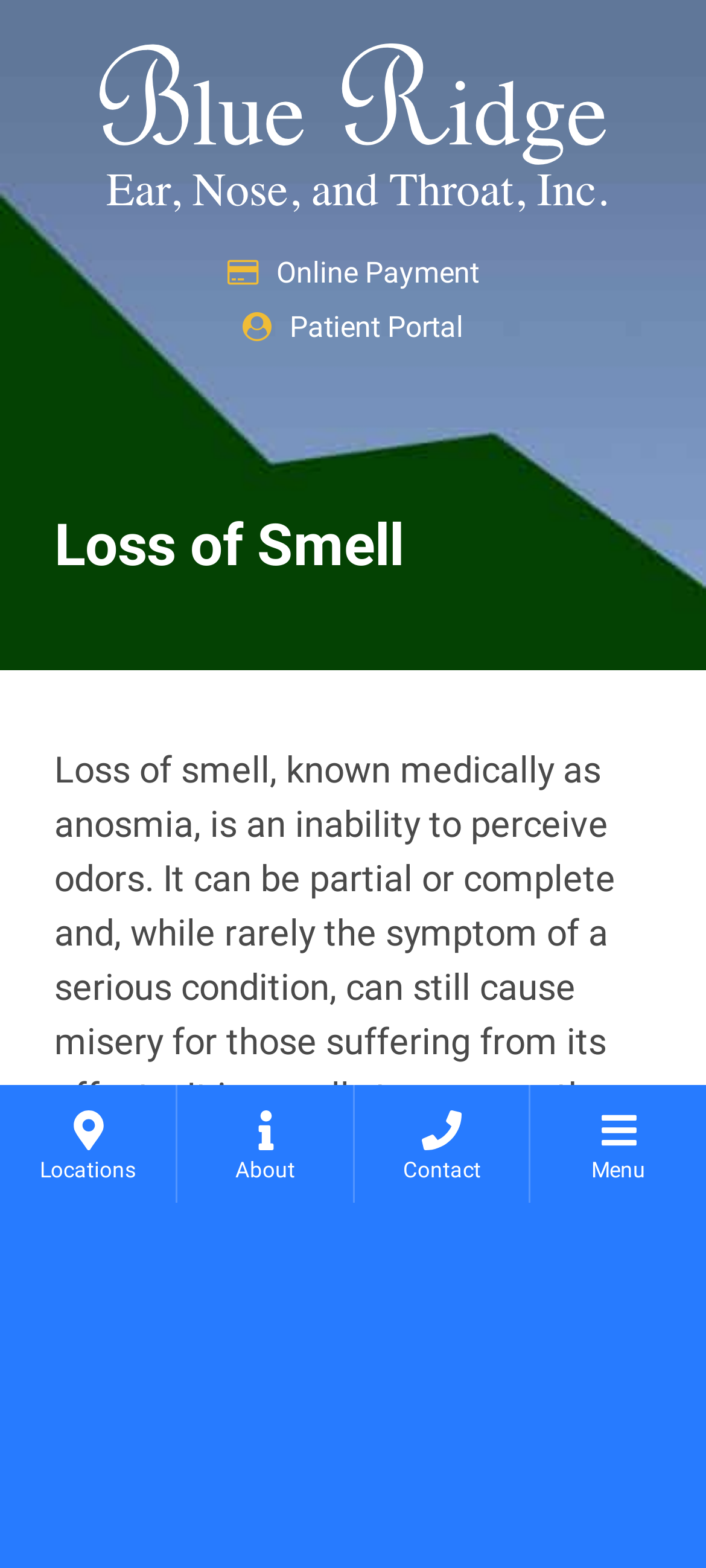Locate the primary heading on the webpage and return its text.

Loss of Smell